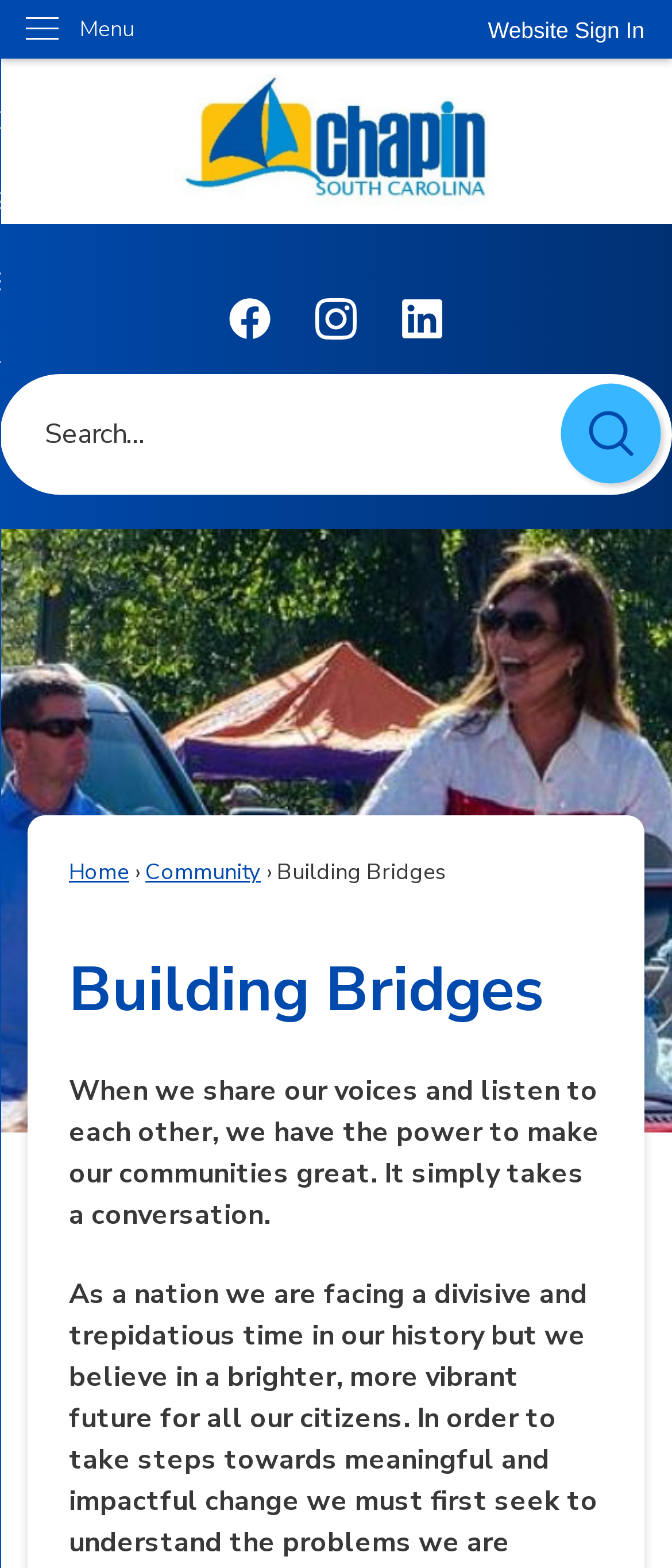Locate the bounding box coordinates of the element to click to perform the following action: 'Sign in to the website'. The coordinates should be given as four float values between 0 and 1, in the form of [left, top, right, bottom].

[0.685, 0.0, 1.0, 0.038]